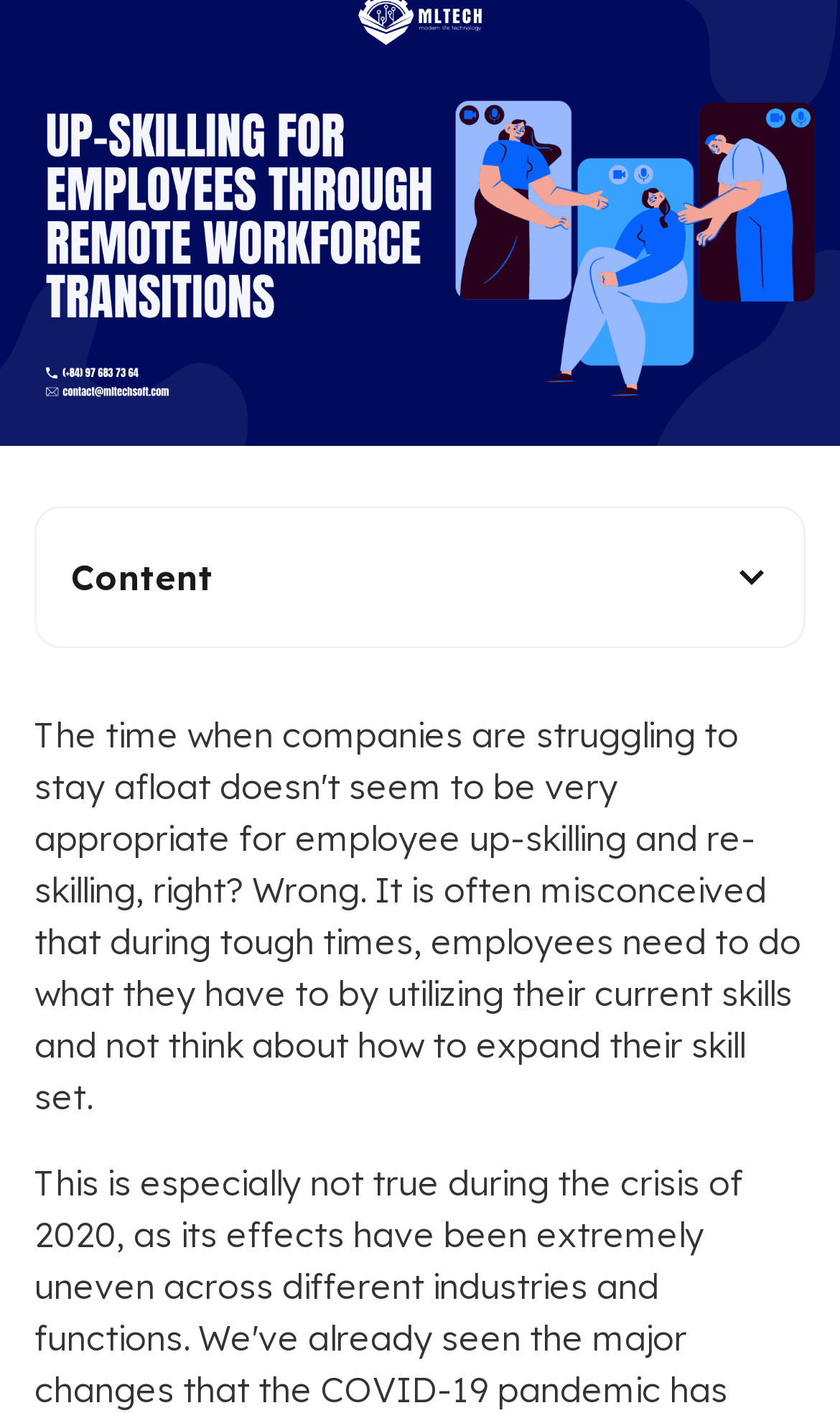Predict the bounding box for the UI component with the following description: "Reply".

None